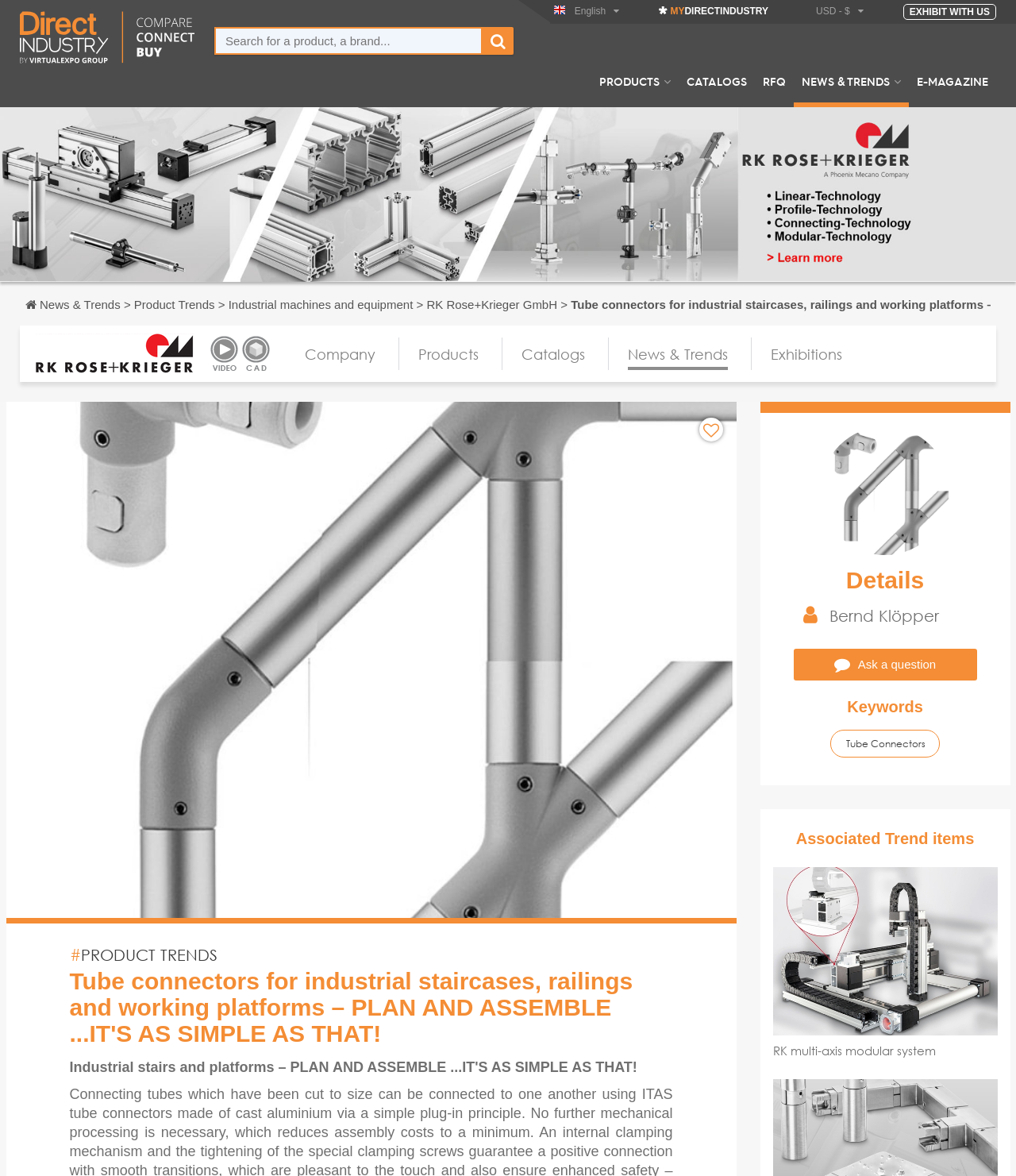What is the currency used on this website?
Using the screenshot, give a one-word or short phrase answer.

USD